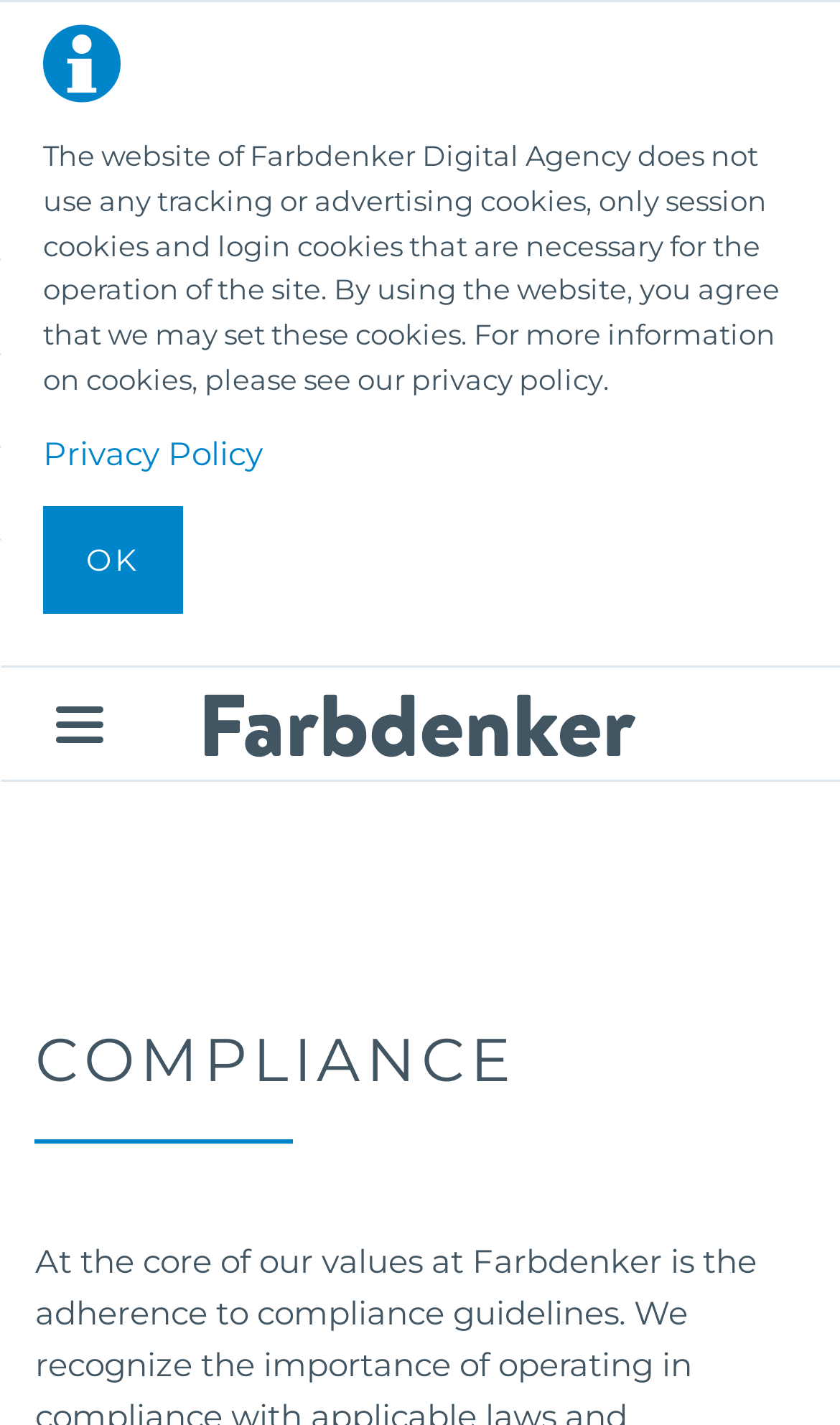Predict the bounding box of the UI element that fits this description: "Privacy Policy".

[0.051, 0.303, 0.313, 0.332]